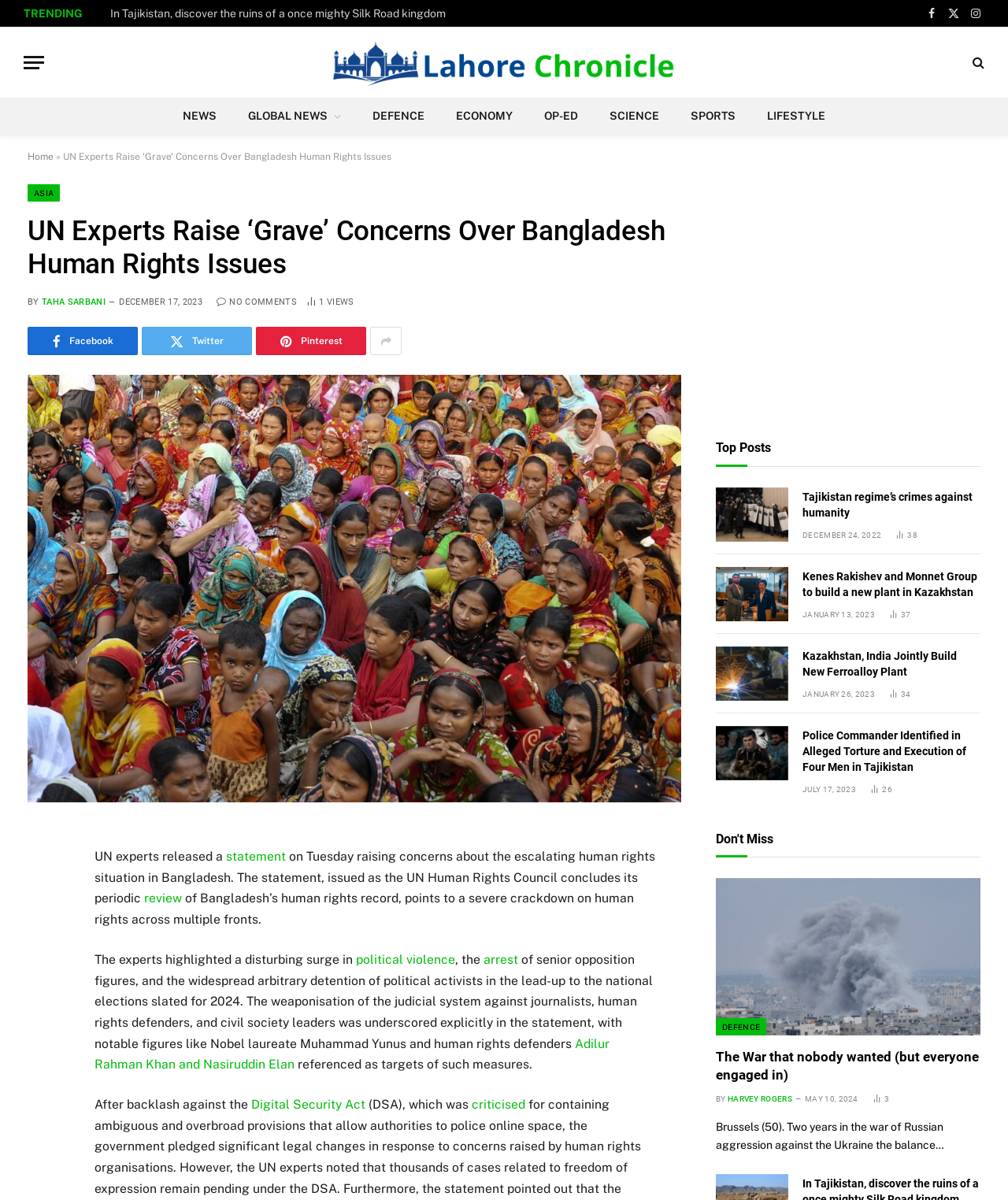What is the date of the second article in the 'Top Posts' section?
Make sure to answer the question with a detailed and comprehensive explanation.

I found the answer by looking at the 'Top Posts' section, where the second article has a date label 'JANUARY 13, 2023' below it.